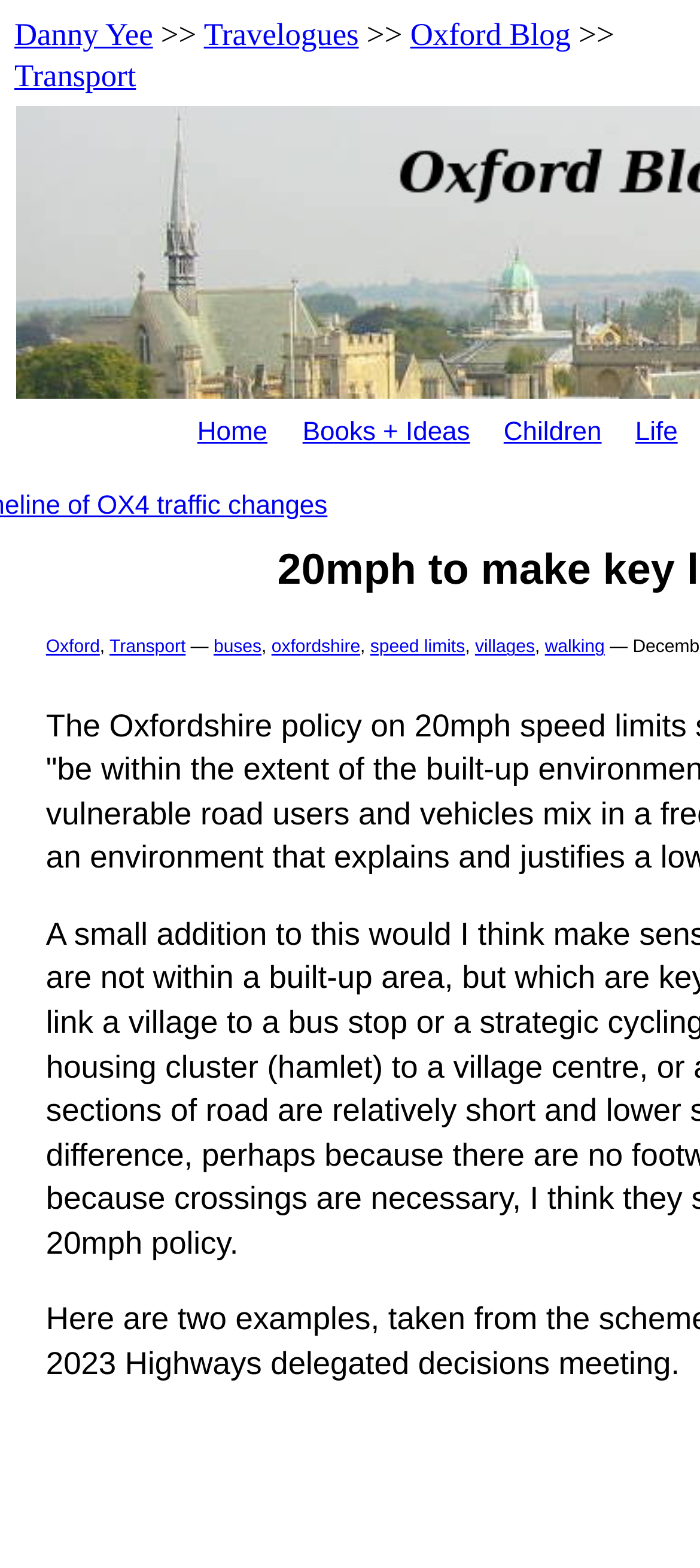Answer the question below using just one word or a short phrase: 
What is the category of the blog post?

Transport